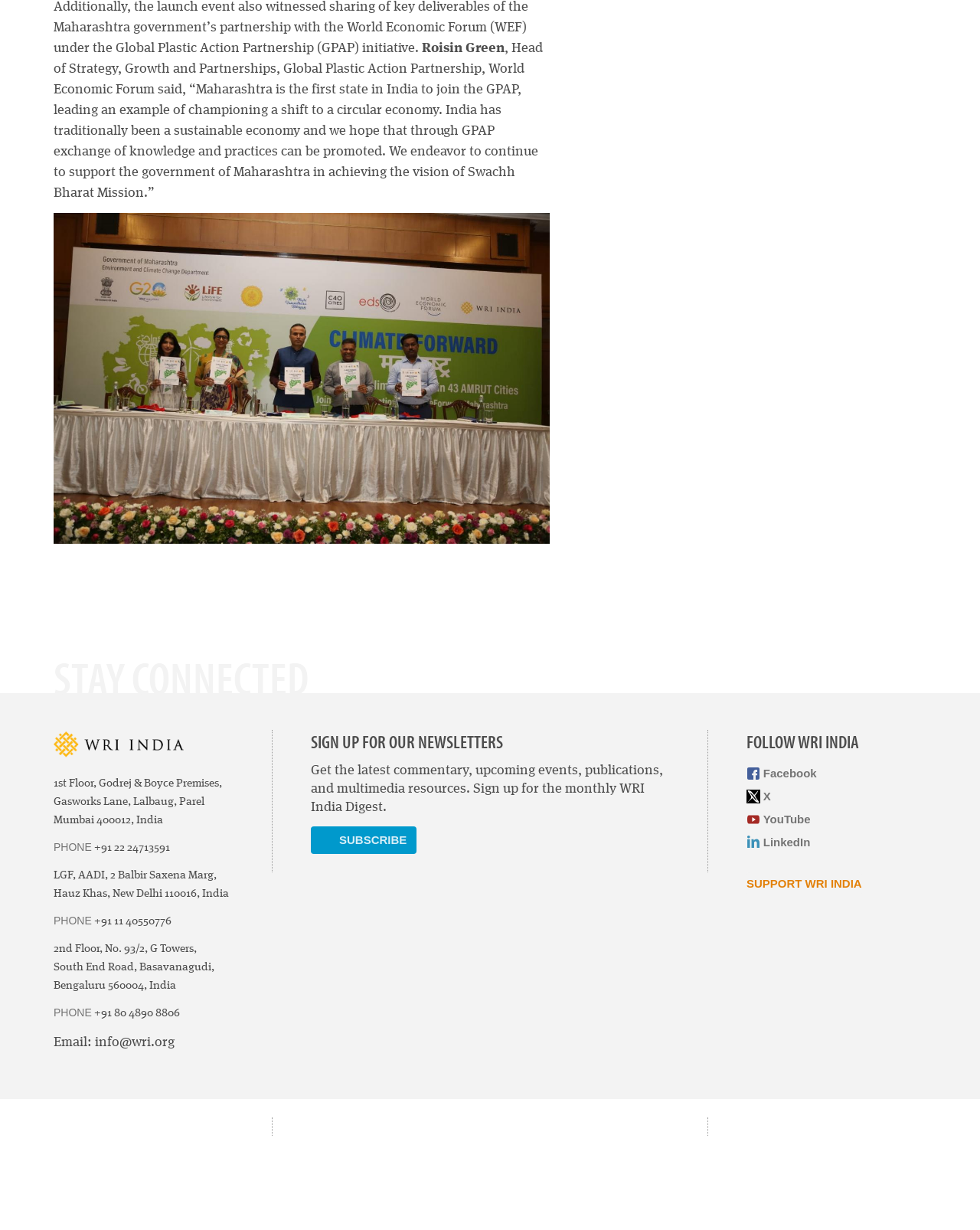Provide a single word or phrase to answer the given question: 
What is the purpose of signing up for the WRI India Digest?

Get latest commentary, events, publications, and multimedia resources